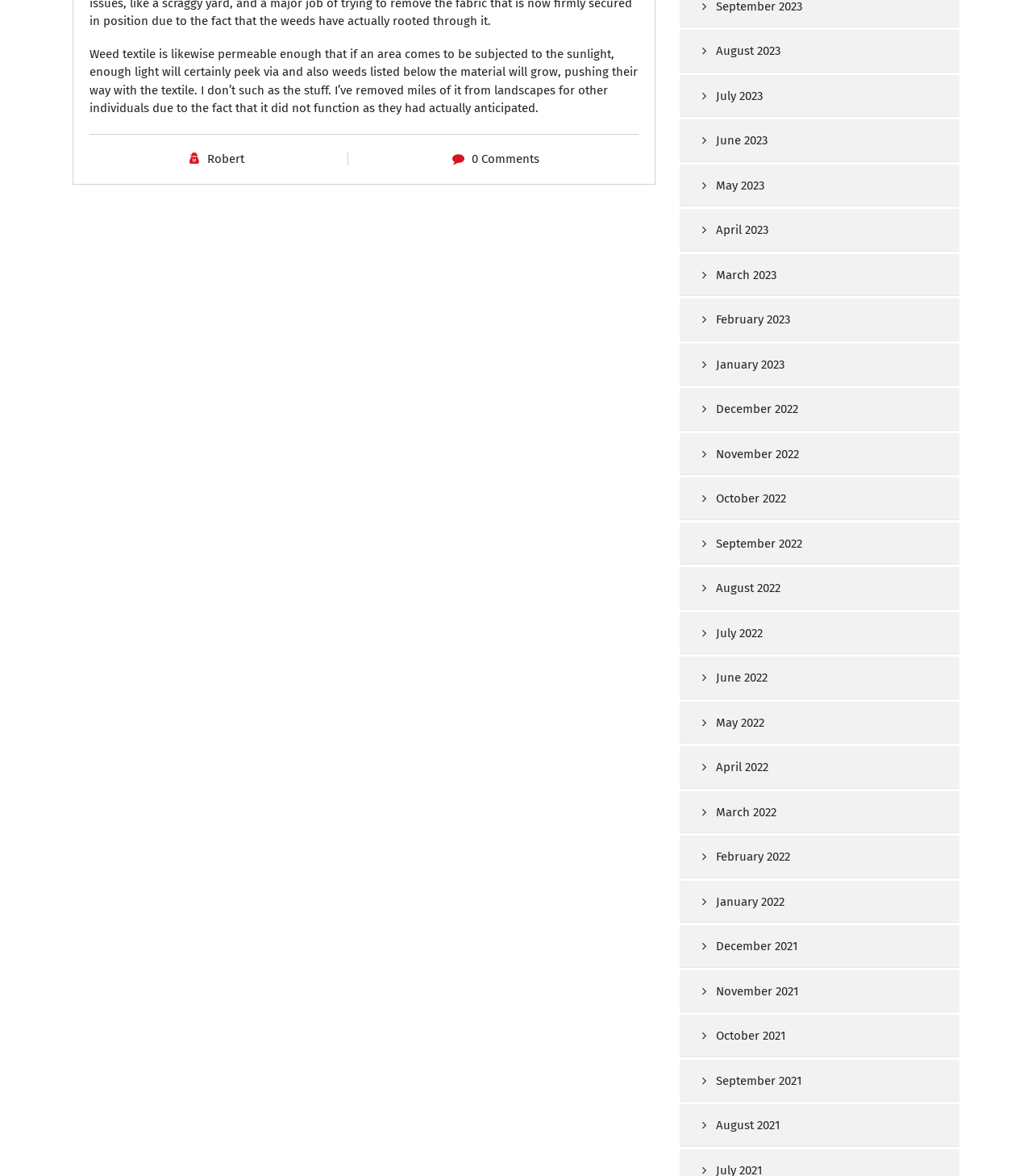How many months are listed on the webpage? Based on the image, give a response in one word or a short phrase.

24